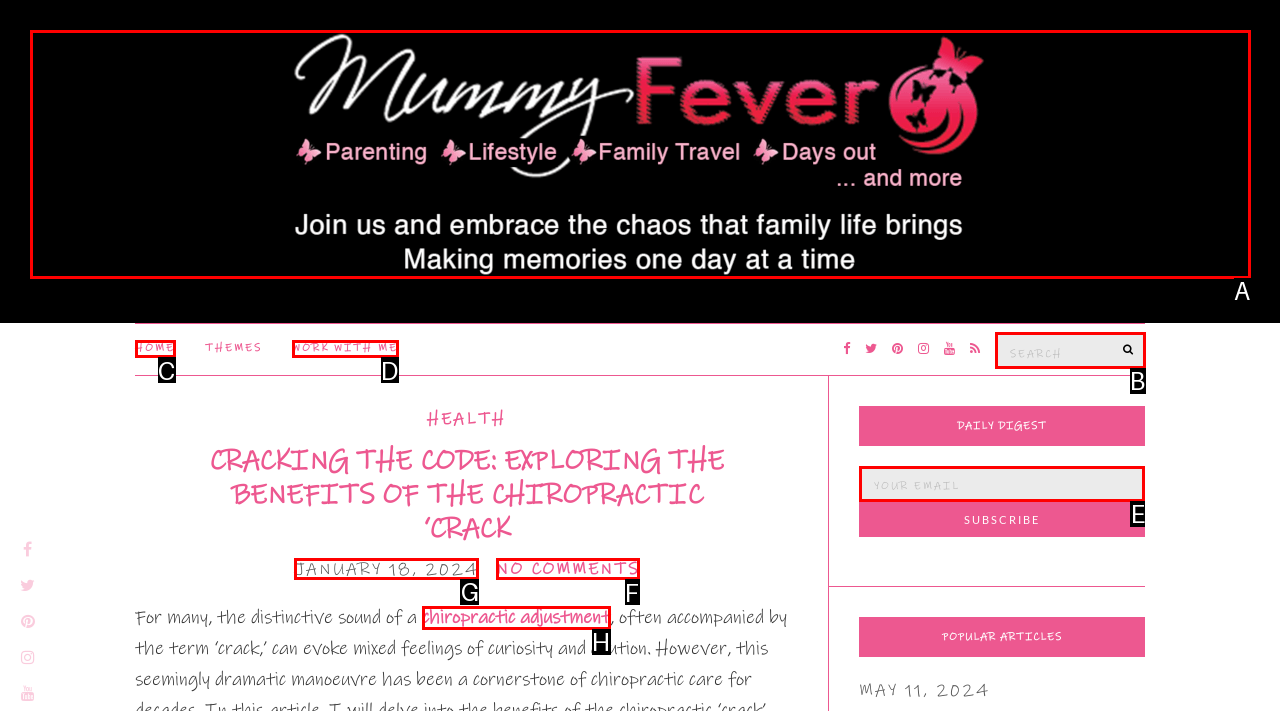Determine the correct UI element to click for this instruction: learn about WordPress. Respond with the letter of the chosen element.

None